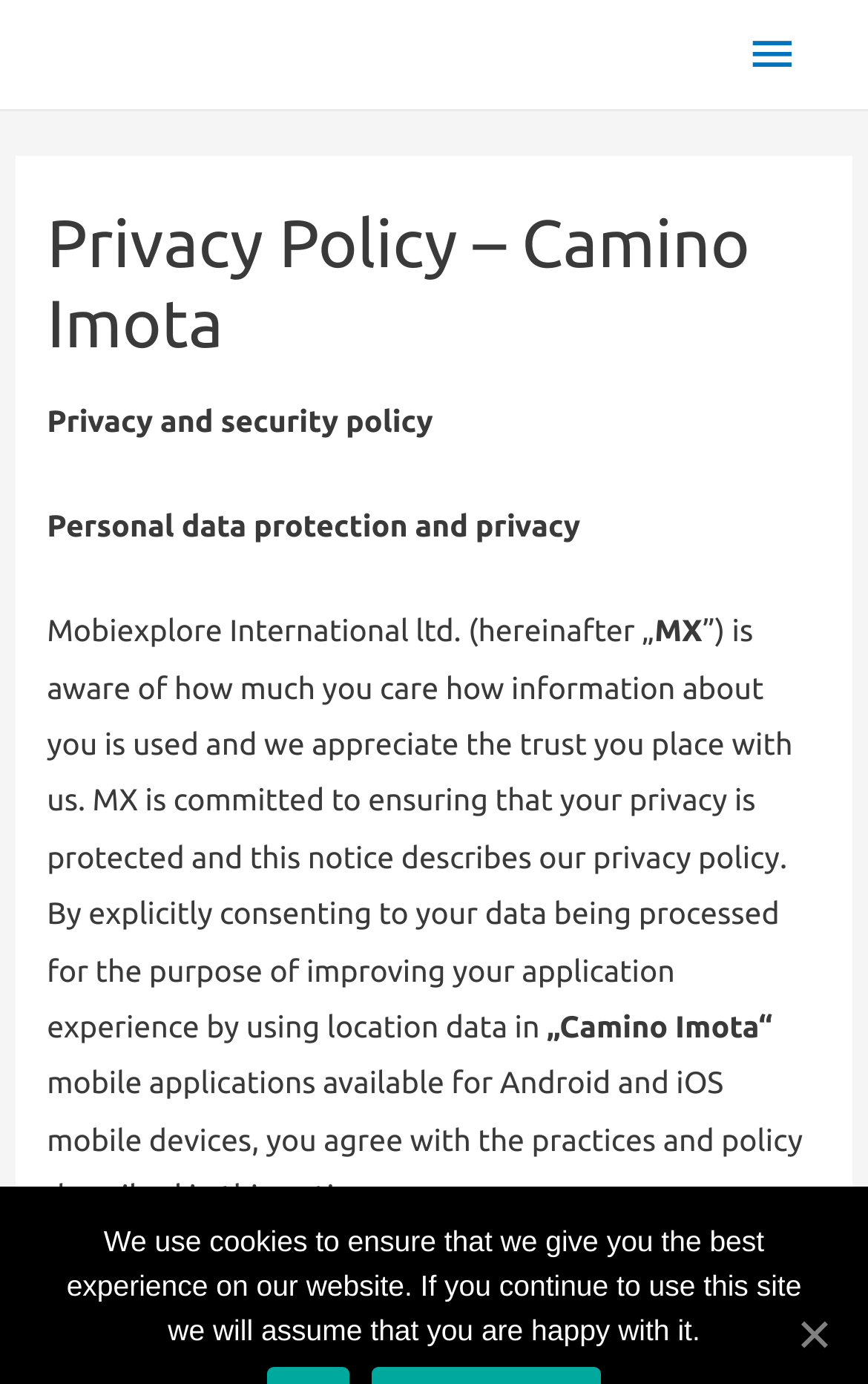What type of data is used to improve application experience?
Look at the screenshot and respond with a single word or phrase.

Location data